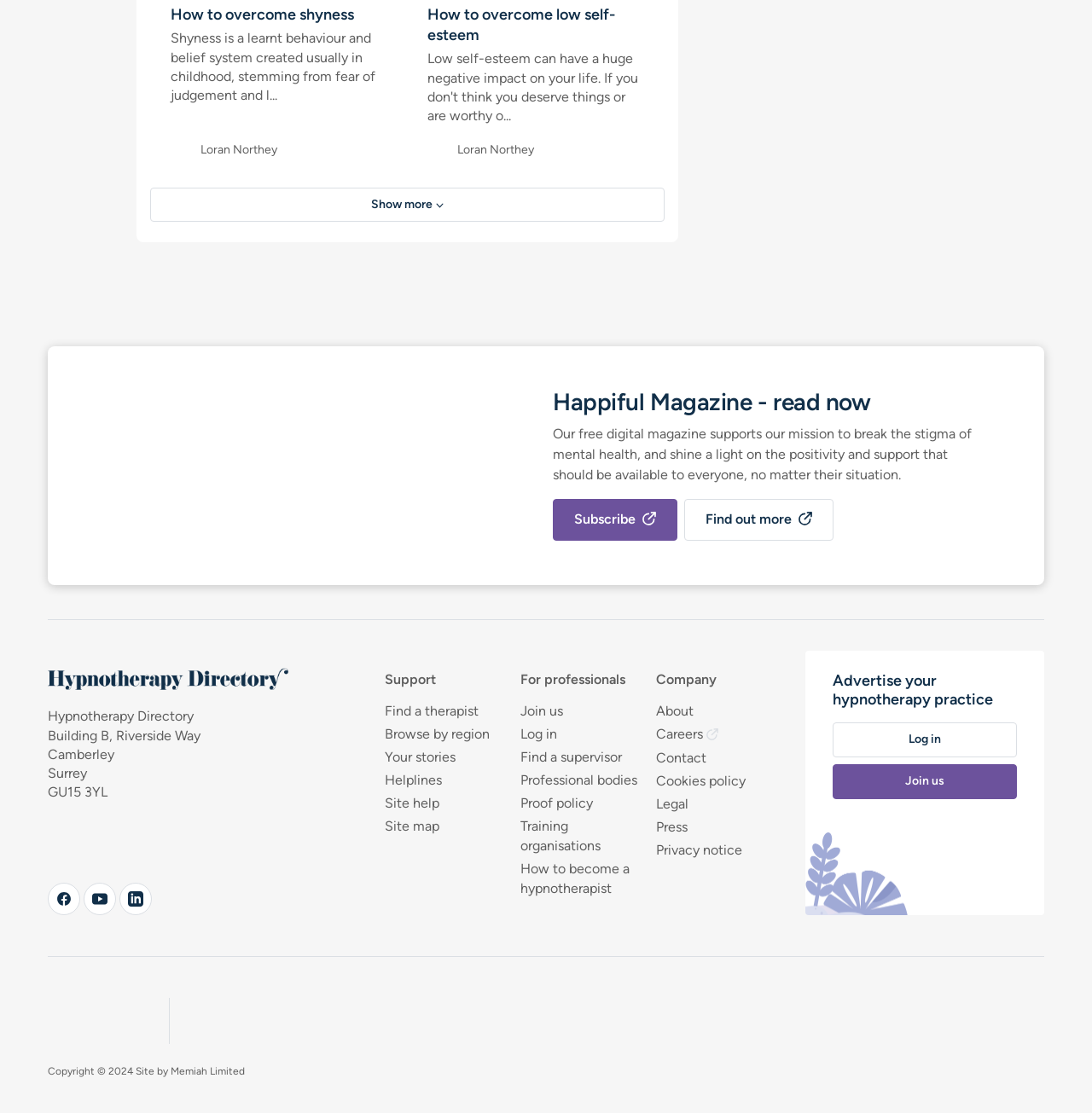What is the address of the company?
Please provide an in-depth and detailed response to the question.

I found a series of StaticText elements that together form the company's address: 'Building B, Riverside Way', 'Camberley', 'Surrey', and 'GU15 3YL'.